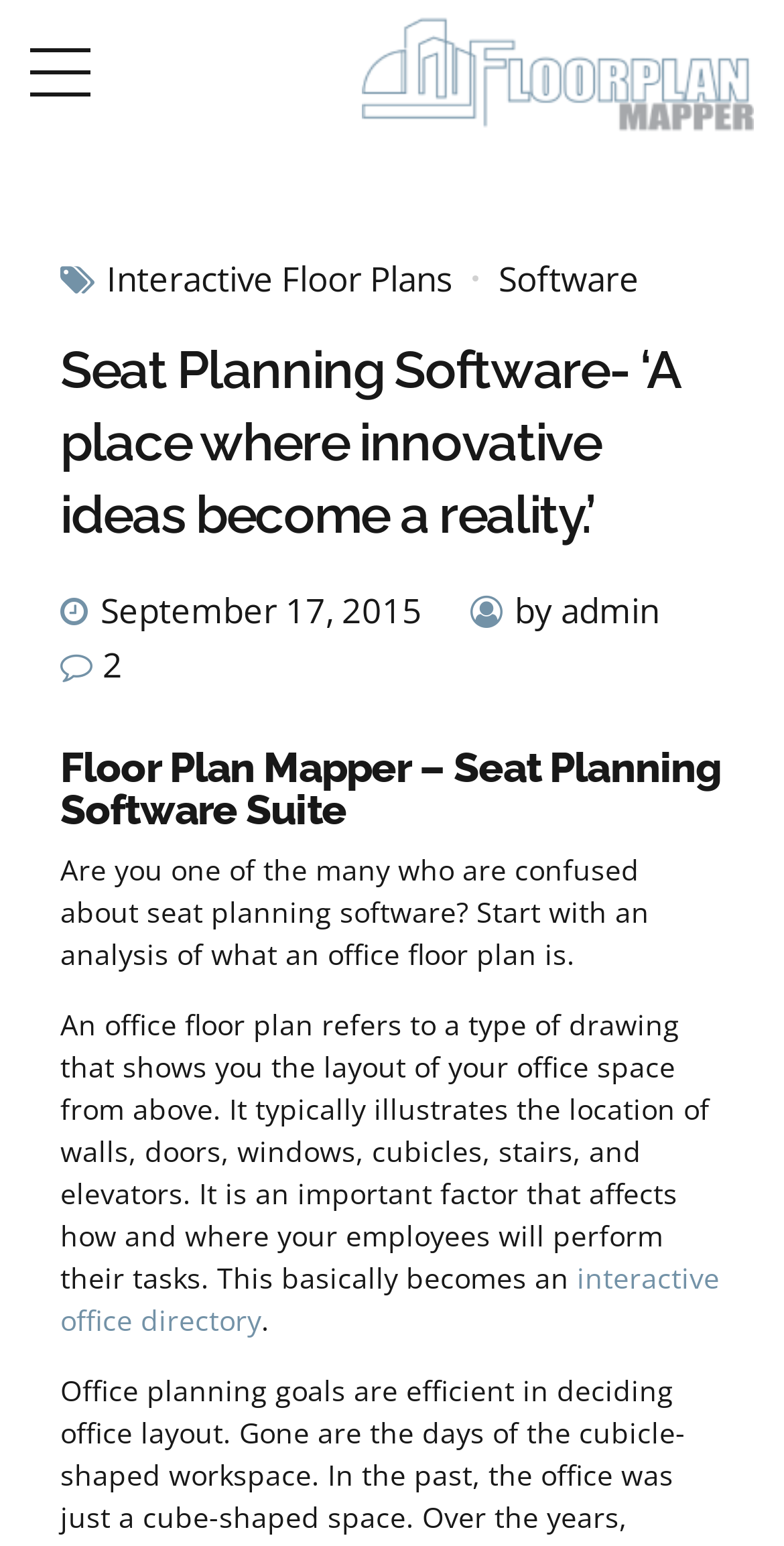For the following element description, predict the bounding box coordinates in the format (top-left x, top-left y, bottom-right x, bottom-right y). All values should be floating point numbers between 0 and 1. Description: Interactive Floor Plans

[0.136, 0.166, 0.636, 0.194]